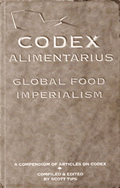Give a concise answer of one word or phrase to the question: 
What is the subtitle of the book?

A Compendium of Articles on Codex